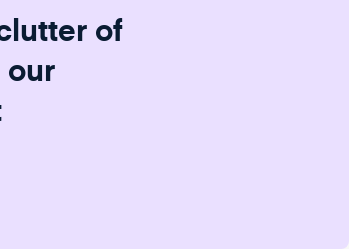Describe the image with as much detail as possible.

The image prominently features a call to action for a newsletter titled "Product Digest." The text encourages users to engage with the content that aims to simplify and clarify Project Management (PM) information, positioning the newsletter as a valuable resource. The background has a soft, elegant lavender color, enhancing the readability of the bold, dark text. This invitation suggests that subscribers will receive bi-weekly updates designed to cut through the clutter of information in the PM landscape, making it easier for them to stay informed and effectively manage their projects.